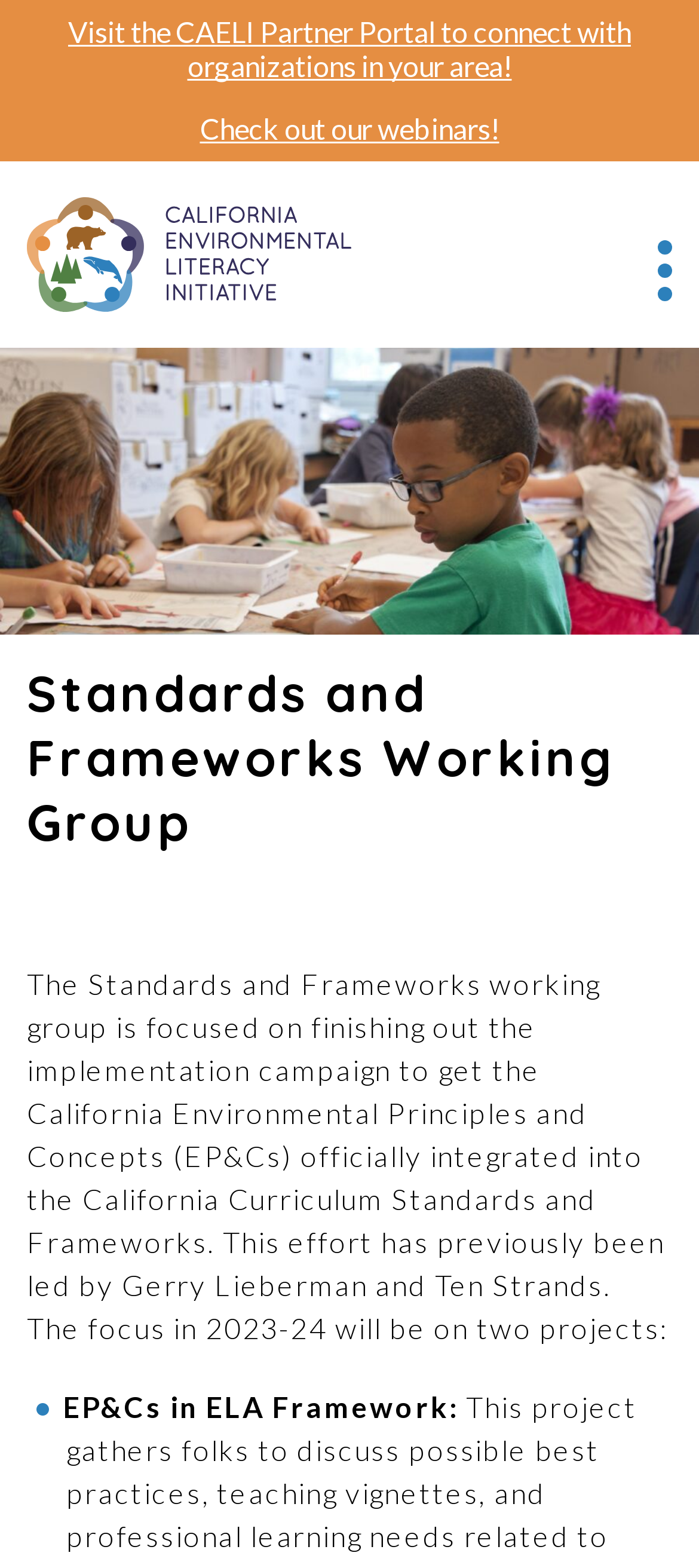Write an elaborate caption that captures the essence of the webpage.

The webpage is about the California Environmental Literacy Initiative, specifically focusing on Standards and Frameworks. At the top, there are two links: "Visit the CAELI Partner Portal to connect with organizations in your area!" and "Check out our webinars!". Below these links, there is a main navigation menu labeled "Main Menu" that contains a link to the California Environmental Literacy Initiative, accompanied by an image with the same name.

On the left side of the page, there is a section that describes the Standards and Frameworks working group's focus on implementing the California Environmental Principles and Concepts (EP&Cs) into the California Curriculum Standards and Frameworks. This section contains a paragraph of text explaining the effort, followed by a subheading "EP&Cs in ELA Framework:".

On the right side of the page, there is a section labeled "Sign Up" where users can subscribe to receive updates and stories about the initiative's work. This section contains a text box to input an email address and a "Learn More" button. Above the "Sign Up" section, there is a small "X" icon.

Overall, the webpage provides information about the California Environmental Literacy Initiative's Standards and Frameworks working group and offers opportunities for users to engage with the initiative through webinars, partner portals, and subscription to updates.